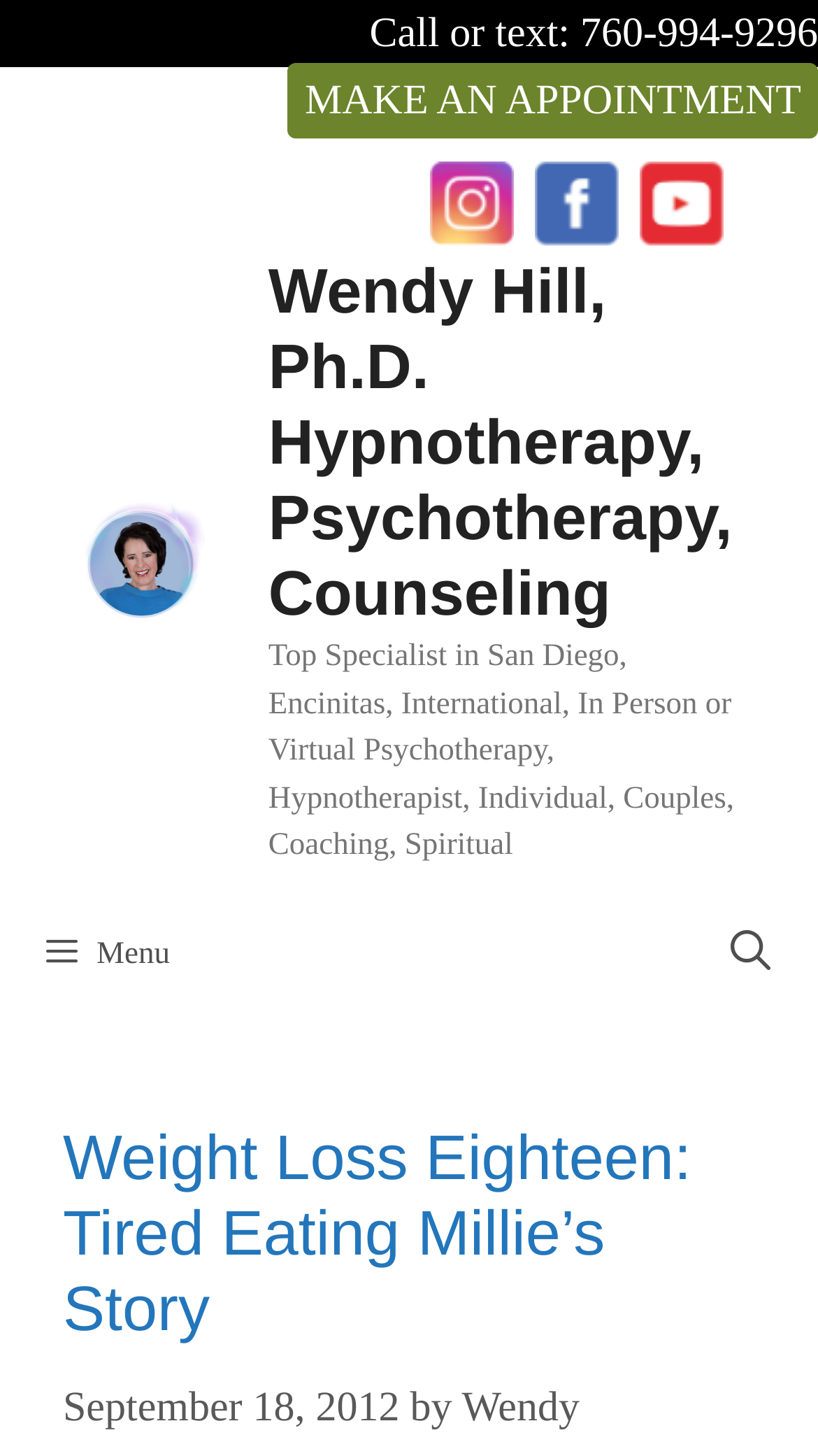What is the name of the specialist? Look at the image and give a one-word or short phrase answer.

Wendy Hill, Ph.D.